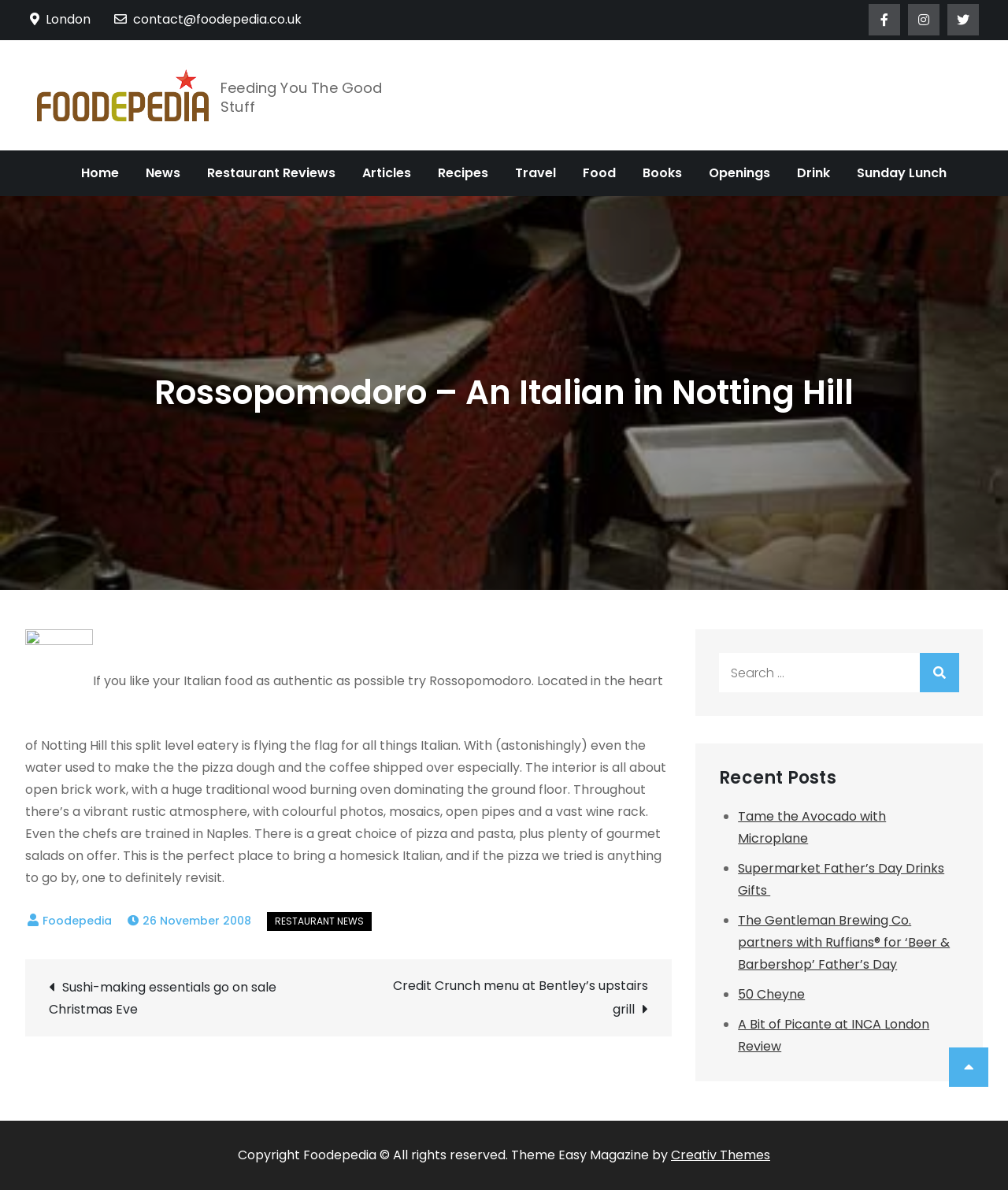Locate the bounding box coordinates of the element I should click to achieve the following instruction: "Click the 'Show more' button".

None